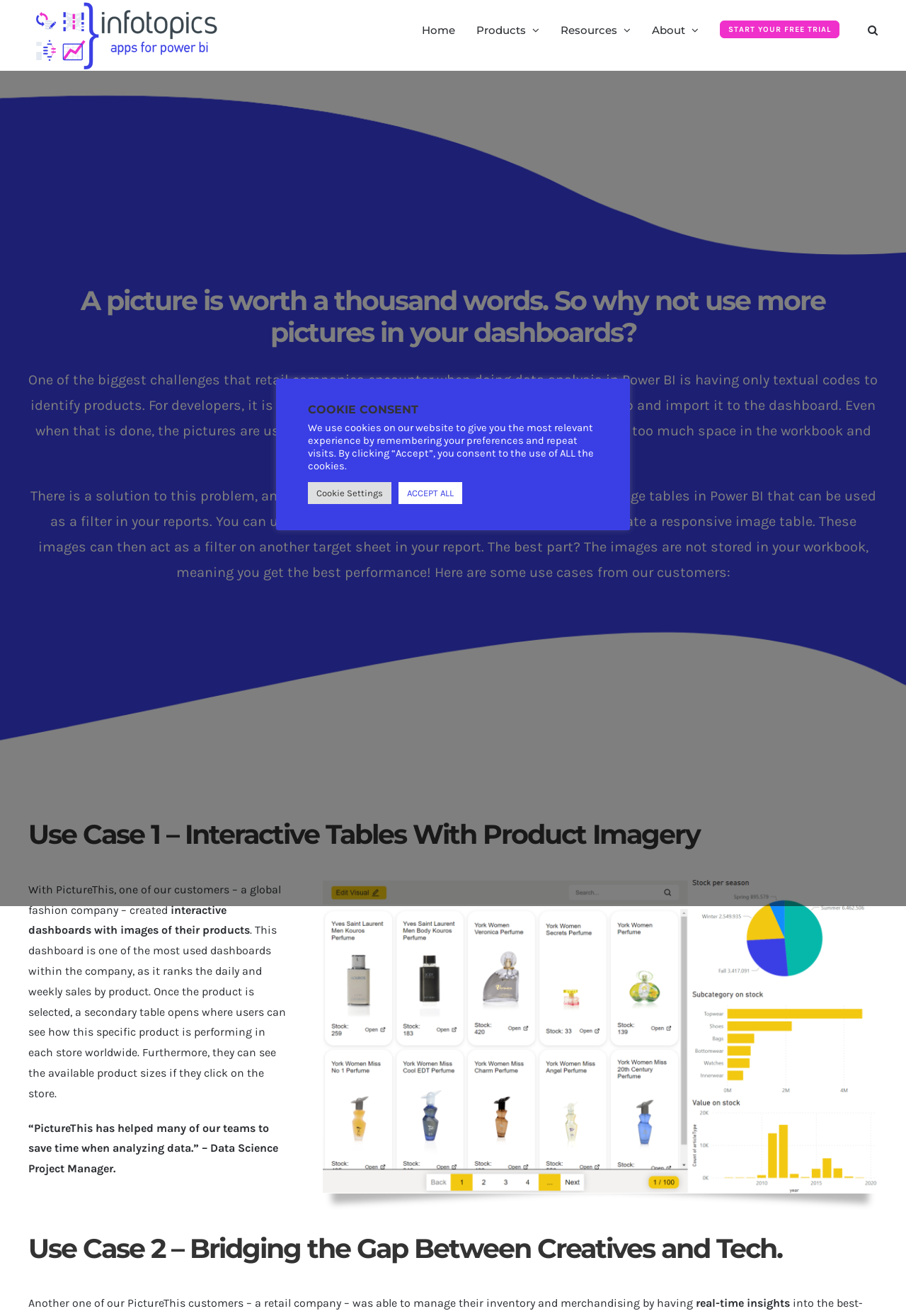Select the bounding box coordinates of the element I need to click to carry out the following instruction: "Click the Infotopics logo".

[0.031, 0.0, 0.246, 0.054]